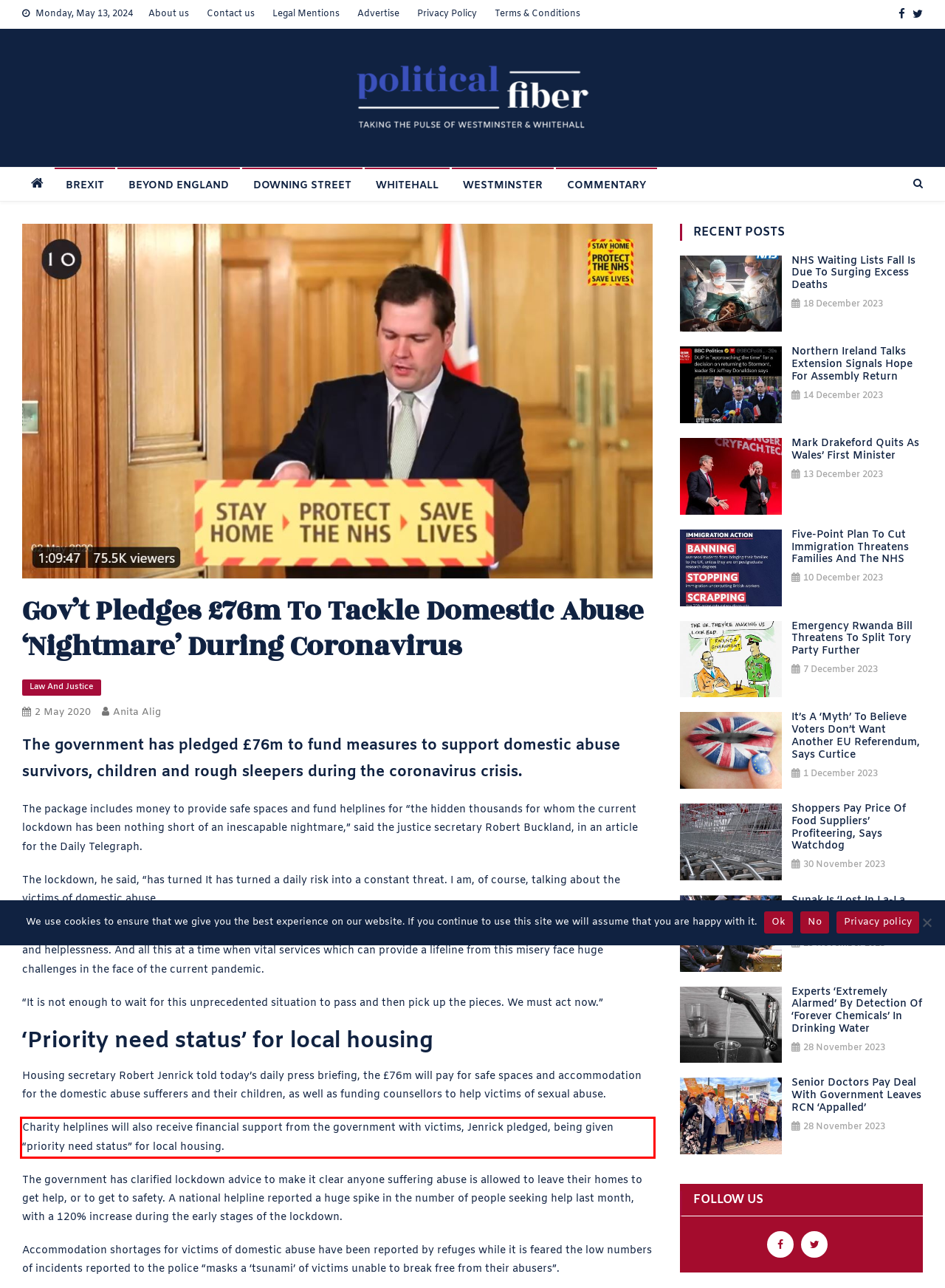You have a screenshot with a red rectangle around a UI element. Recognize and extract the text within this red bounding box using OCR.

Charity helplines will also receive financial support from the government with victims, Jenrick pledged, being given “priority need status” for local housing.